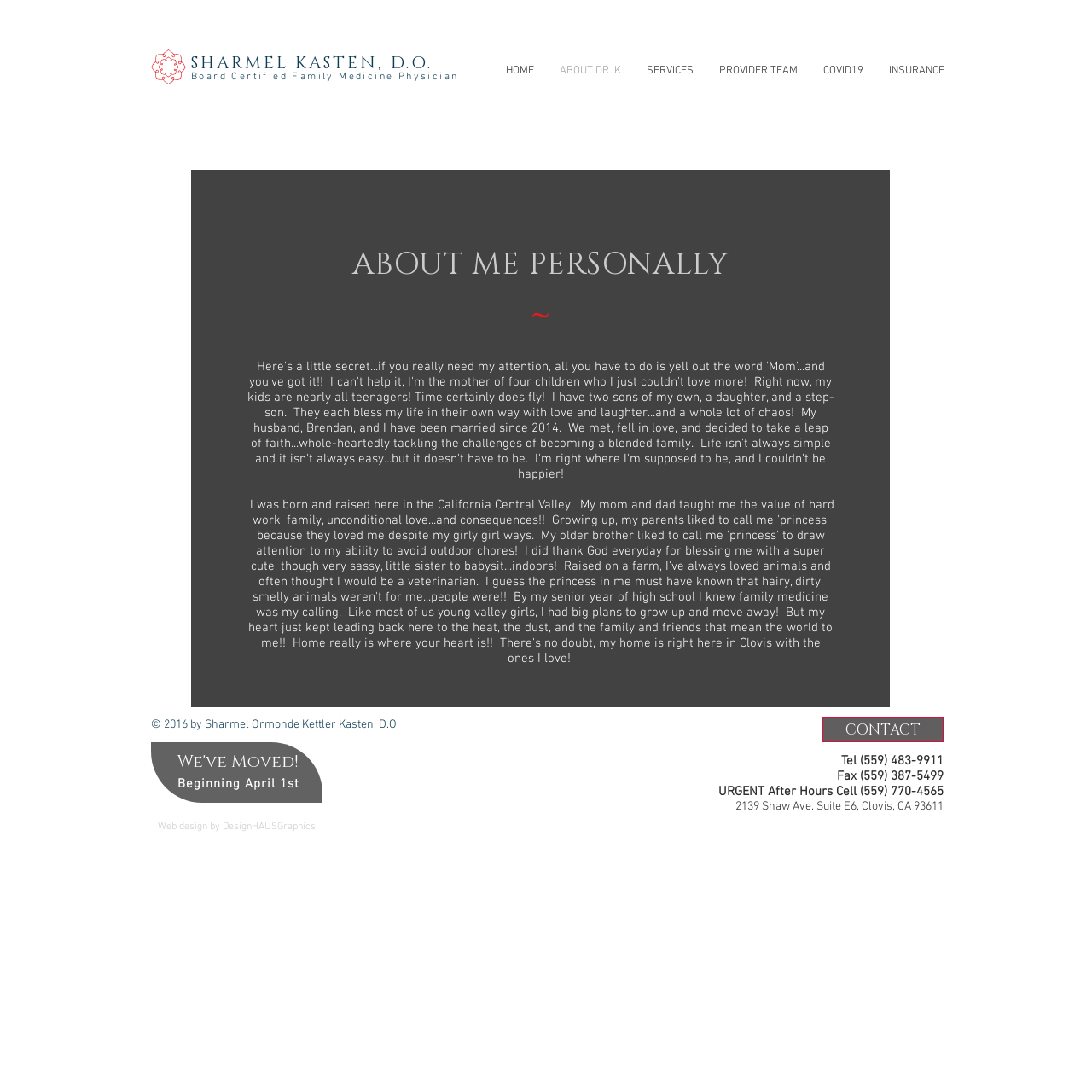Provide the bounding box coordinates for the UI element that is described as: "COVID19".

[0.742, 0.051, 0.802, 0.079]